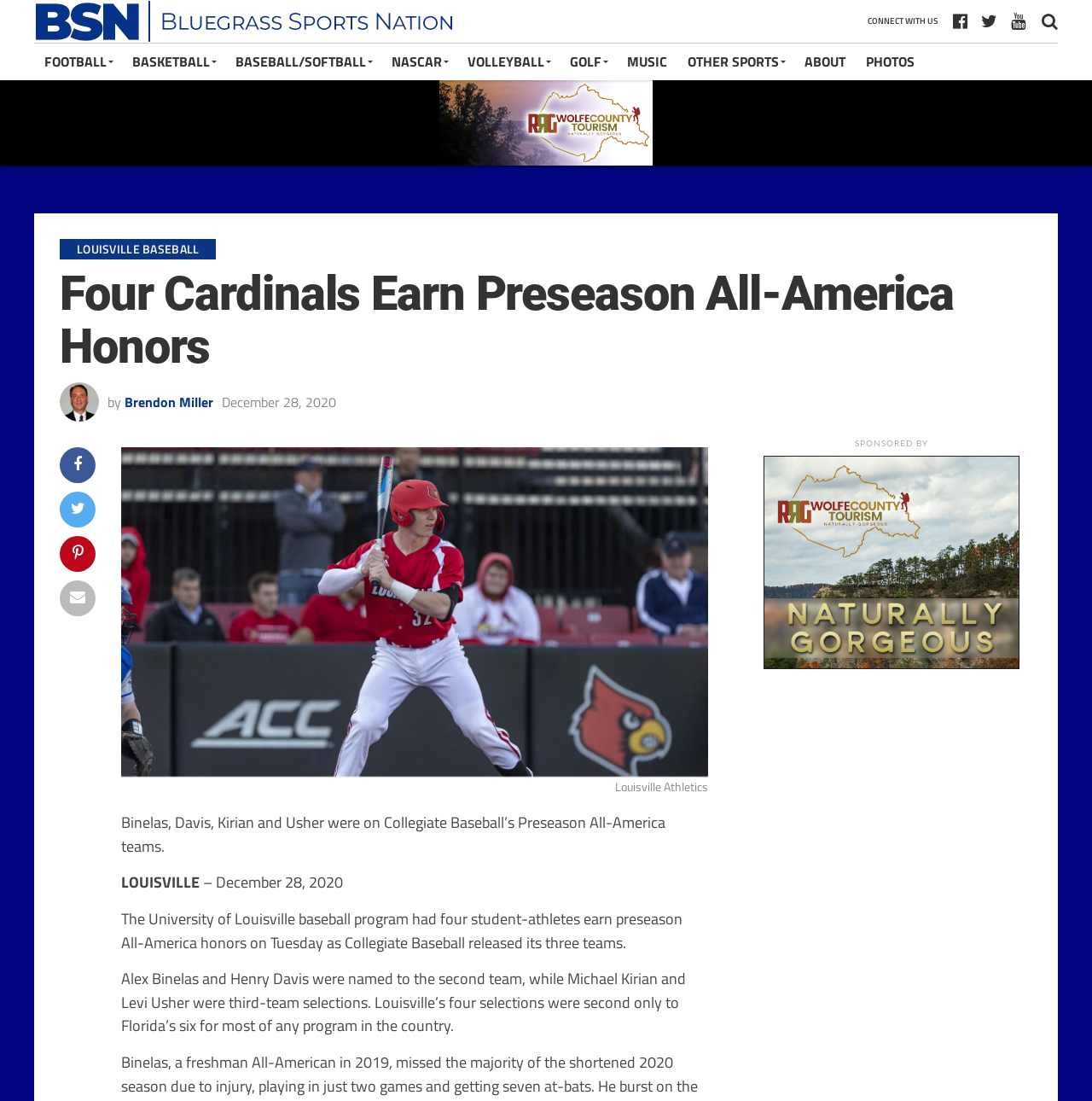Determine the bounding box coordinates of the clickable element necessary to fulfill the instruction: "Visit the 'Bluegrass Sports Nation' website". Provide the coordinates as four float numbers within the 0 to 1 range, i.e., [left, top, right, bottom].

[0.031, 0.025, 0.426, 0.043]